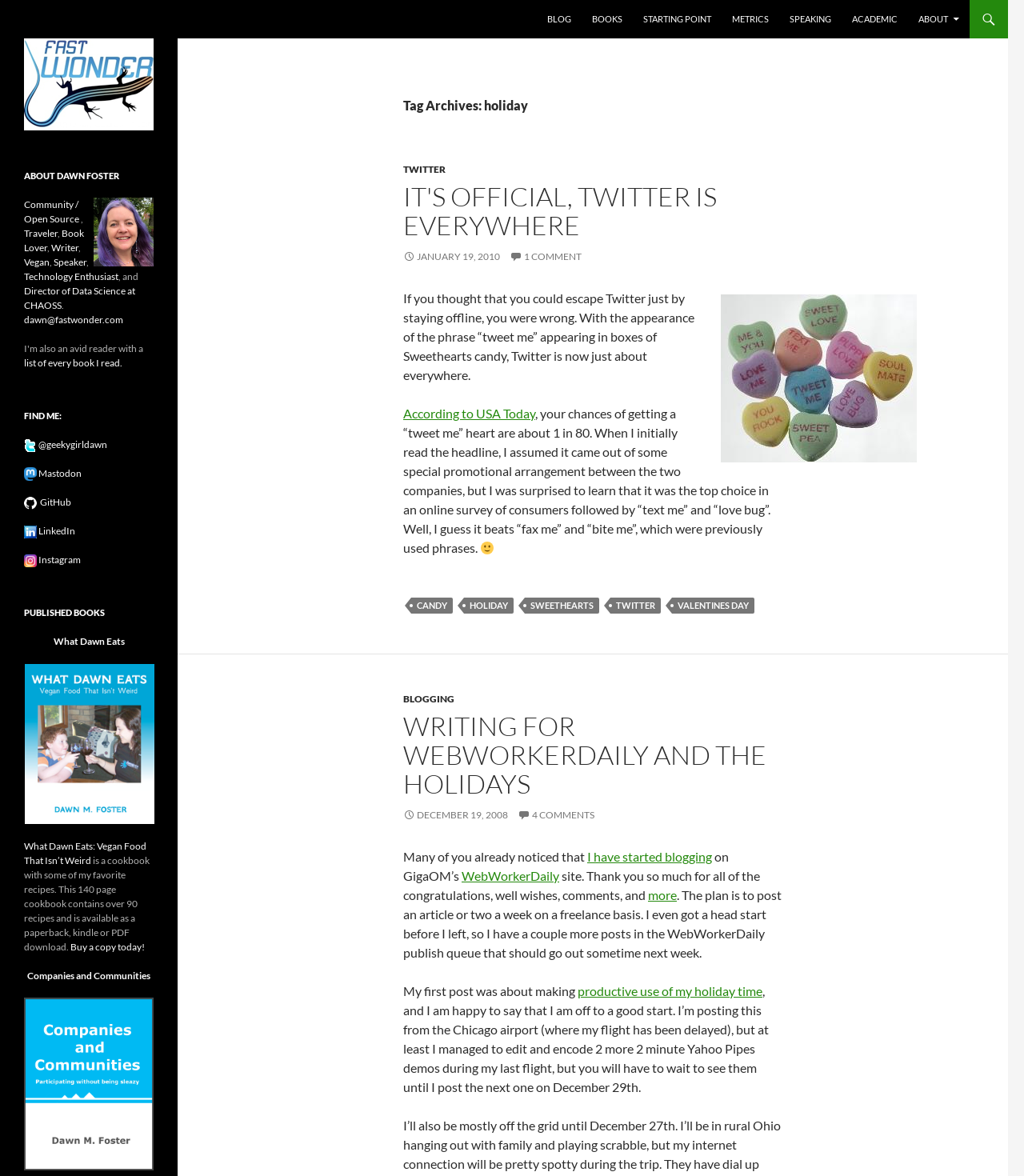Using the provided description It's Official, Twitter is Everywhere, find the bounding box coordinates for the UI element. Provide the coordinates in (top-left x, top-left y, bottom-right x, bottom-right y) format, ensuring all values are between 0 and 1.

[0.394, 0.153, 0.7, 0.205]